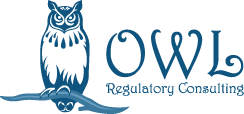From the image, can you give a detailed response to the question below:
Does the logo represent the company's commitment?

This logo serves as a visual representation of the company's commitment to providing informed and confident regulatory solutions, particularly in the complex landscape of financial services.